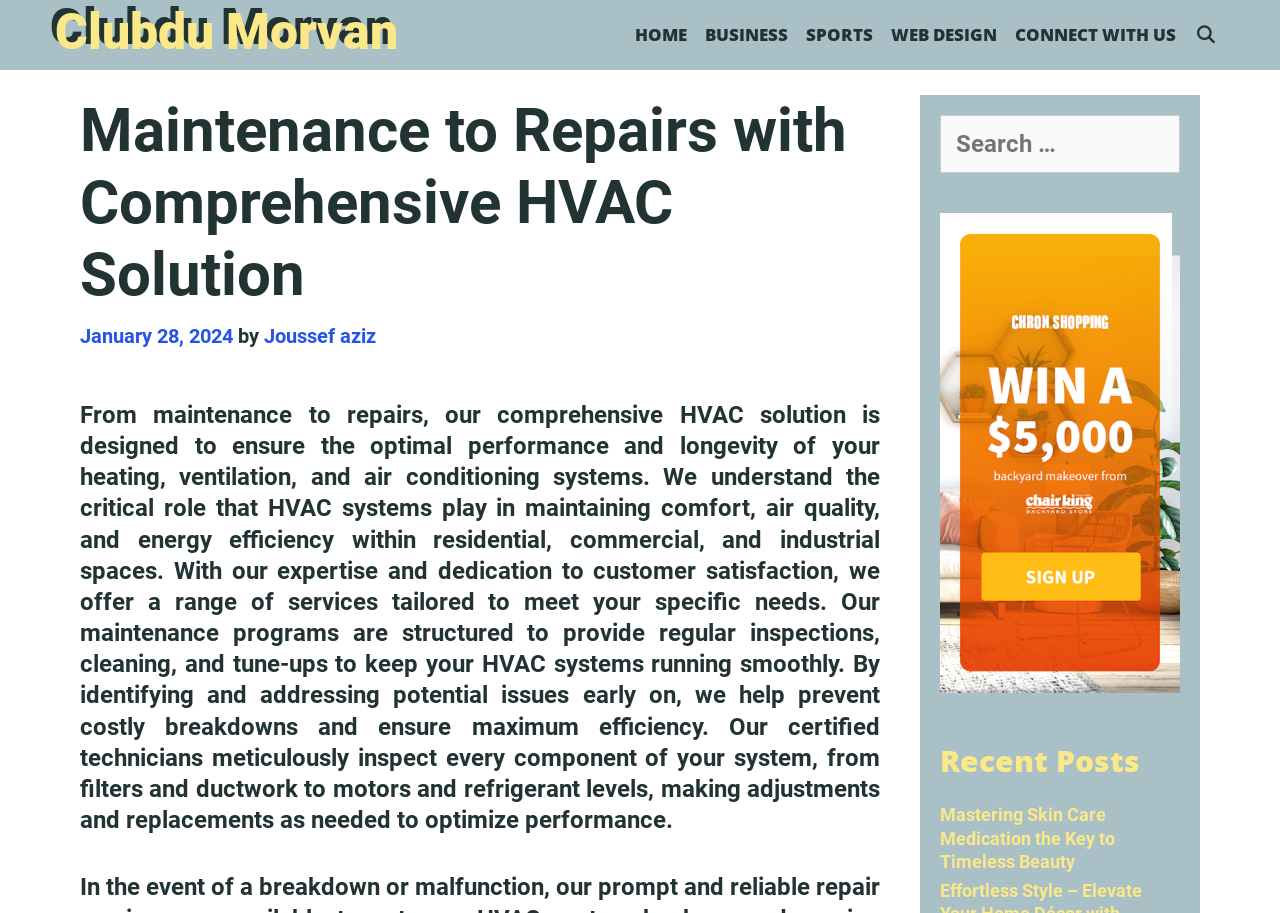Determine the bounding box coordinates for the area you should click to complete the following instruction: "Check the date of the article".

[0.062, 0.355, 0.182, 0.381]